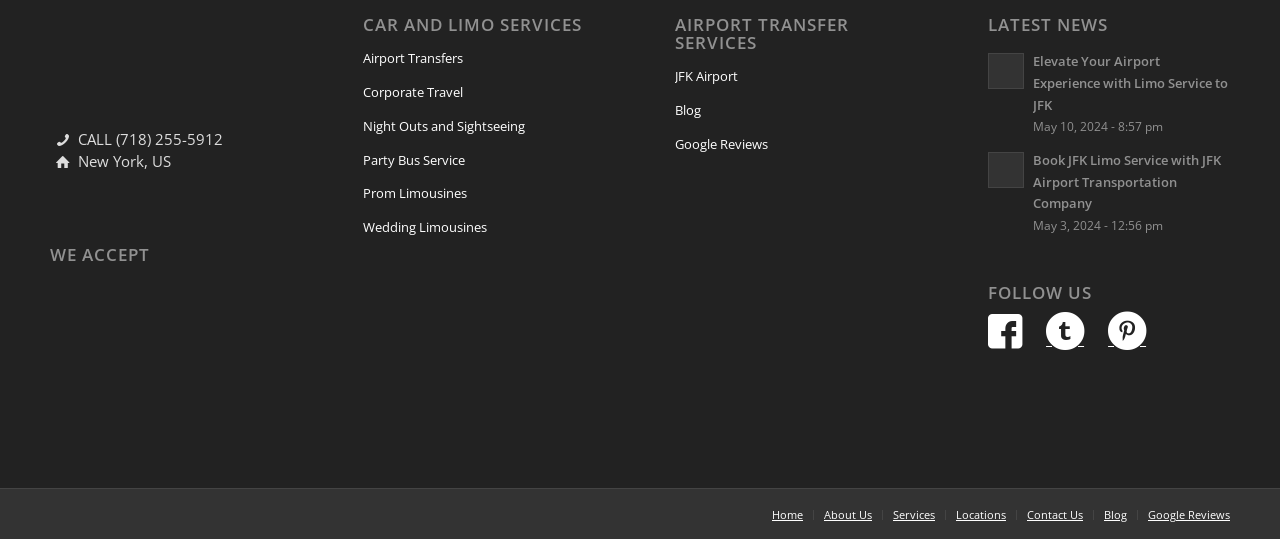Please mark the bounding box coordinates of the area that should be clicked to carry out the instruction: "Click on 'Airport Transfers'".

[0.283, 0.078, 0.472, 0.141]